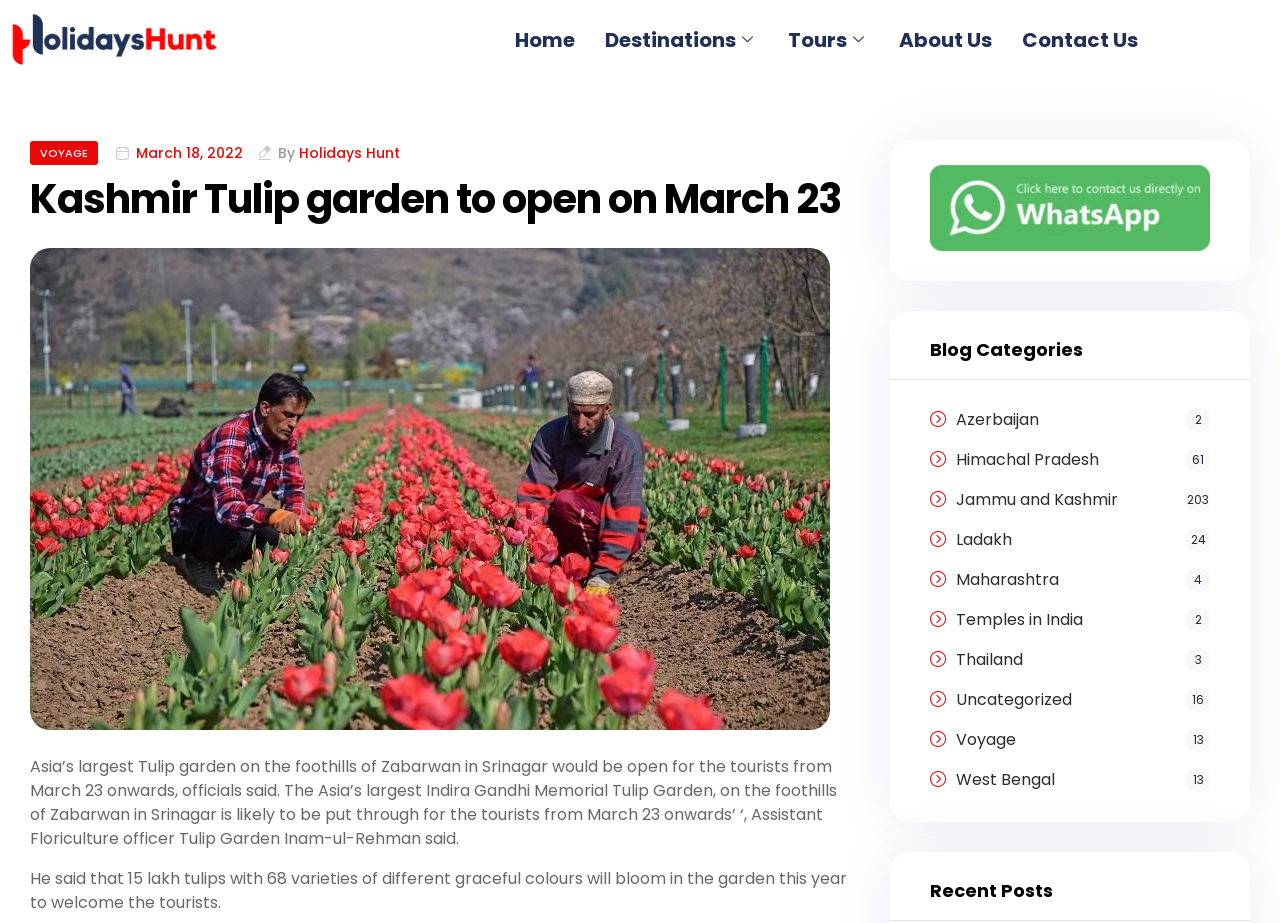Please specify the bounding box coordinates in the format (top-left x, top-left y, bottom-right x, bottom-right y), with values ranging from 0 to 1. Identify the bounding box for the UI component described as follows: Home

[0.39, 0.027, 0.461, 0.059]